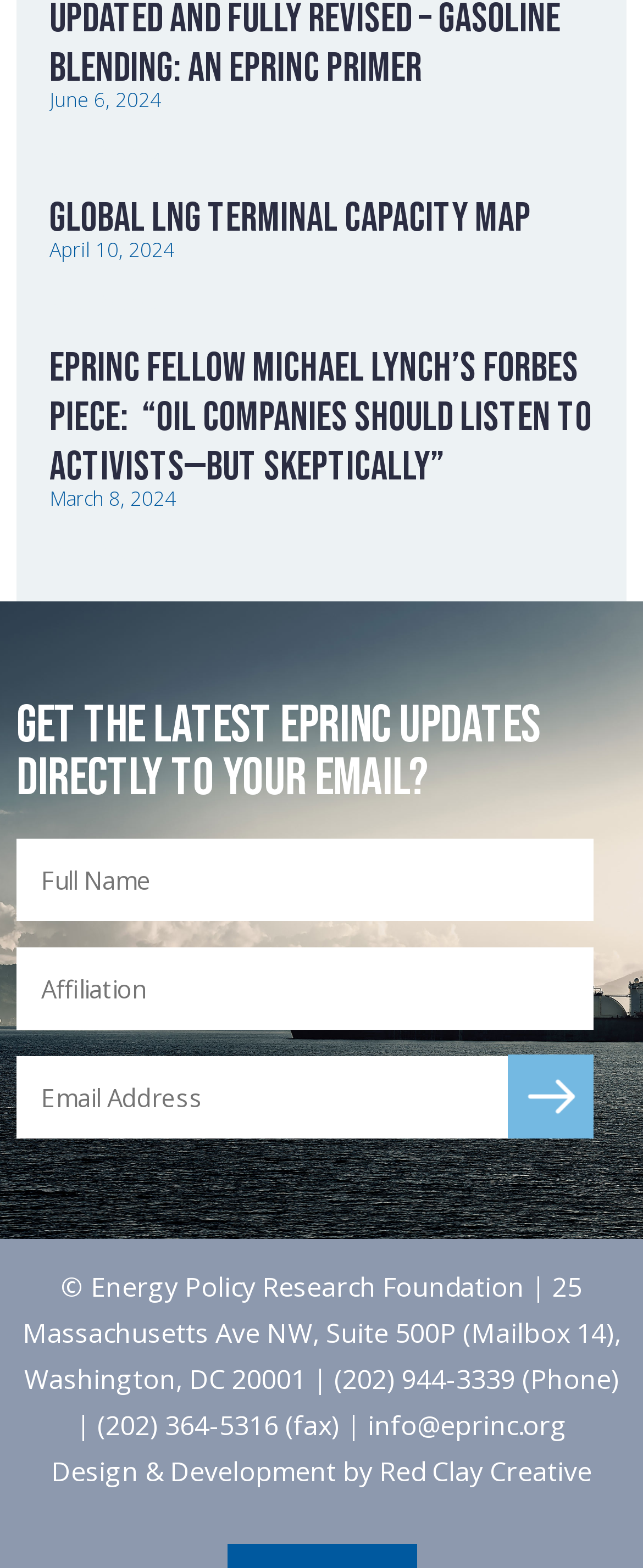Identify the bounding box coordinates of the region that should be clicked to execute the following instruction: "Read EPRINC Fellow Michael Lynch’s Forbes Piece: “Oil Companies Should Listen To Activists—But Skeptically”".

[0.077, 0.219, 0.921, 0.314]